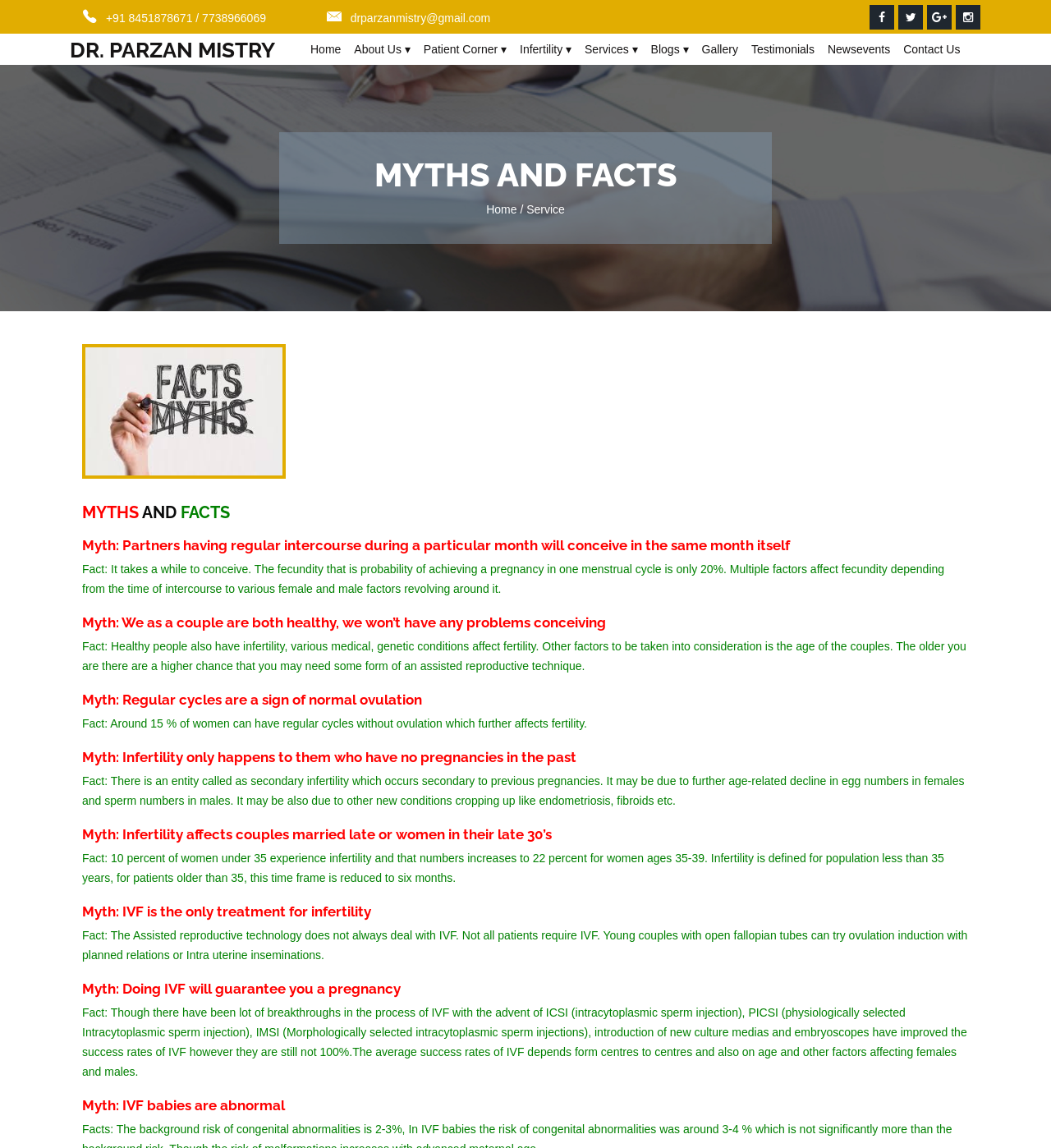Identify the bounding box coordinates of the element that should be clicked to fulfill this task: "Click the 'About Us' dropdown". The coordinates should be provided as four float numbers between 0 and 1, i.e., [left, top, right, bottom].

[0.331, 0.029, 0.397, 0.057]